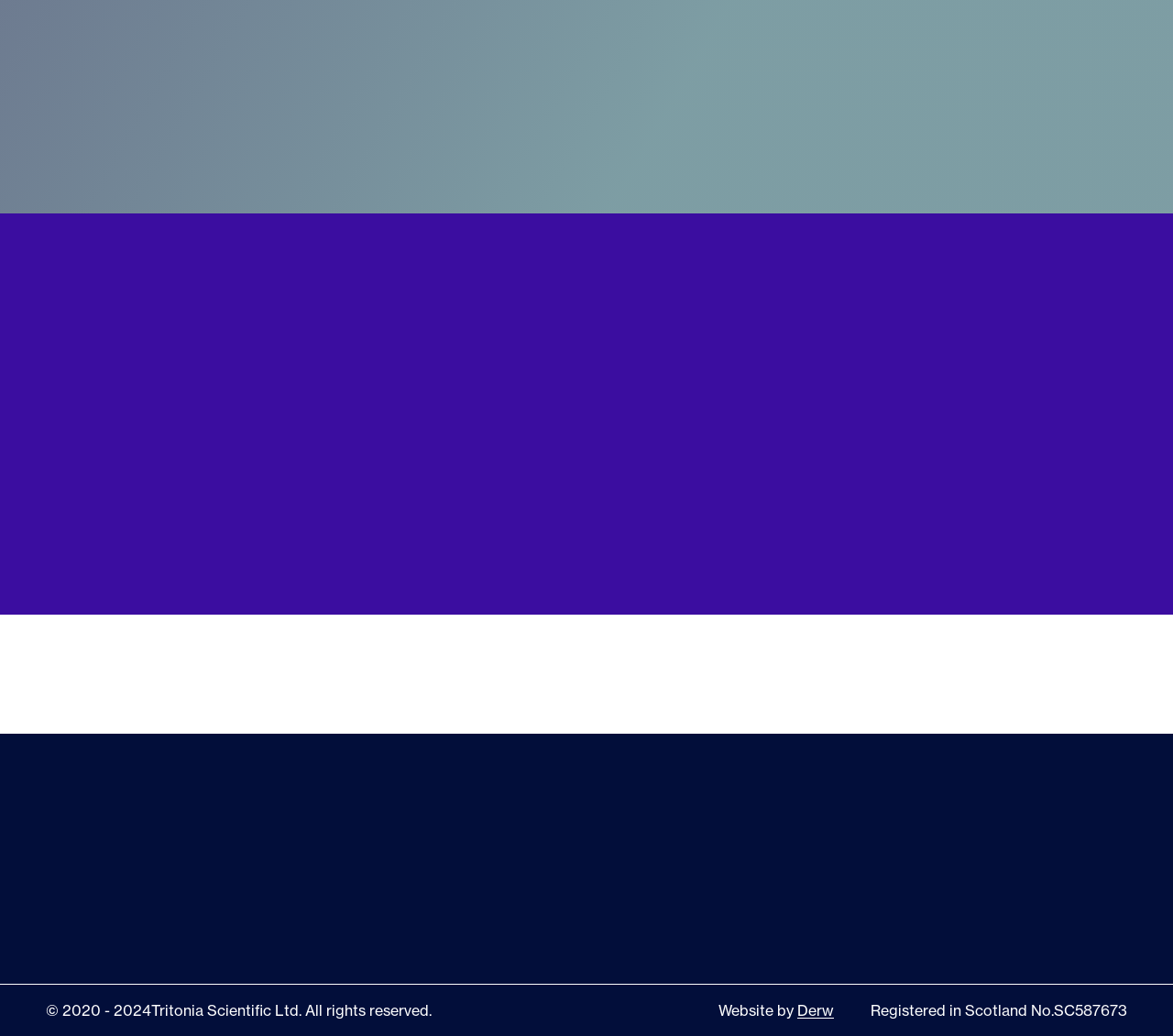Determine the bounding box coordinates for the HTML element described here: "Derw".

[0.68, 0.966, 0.711, 0.984]